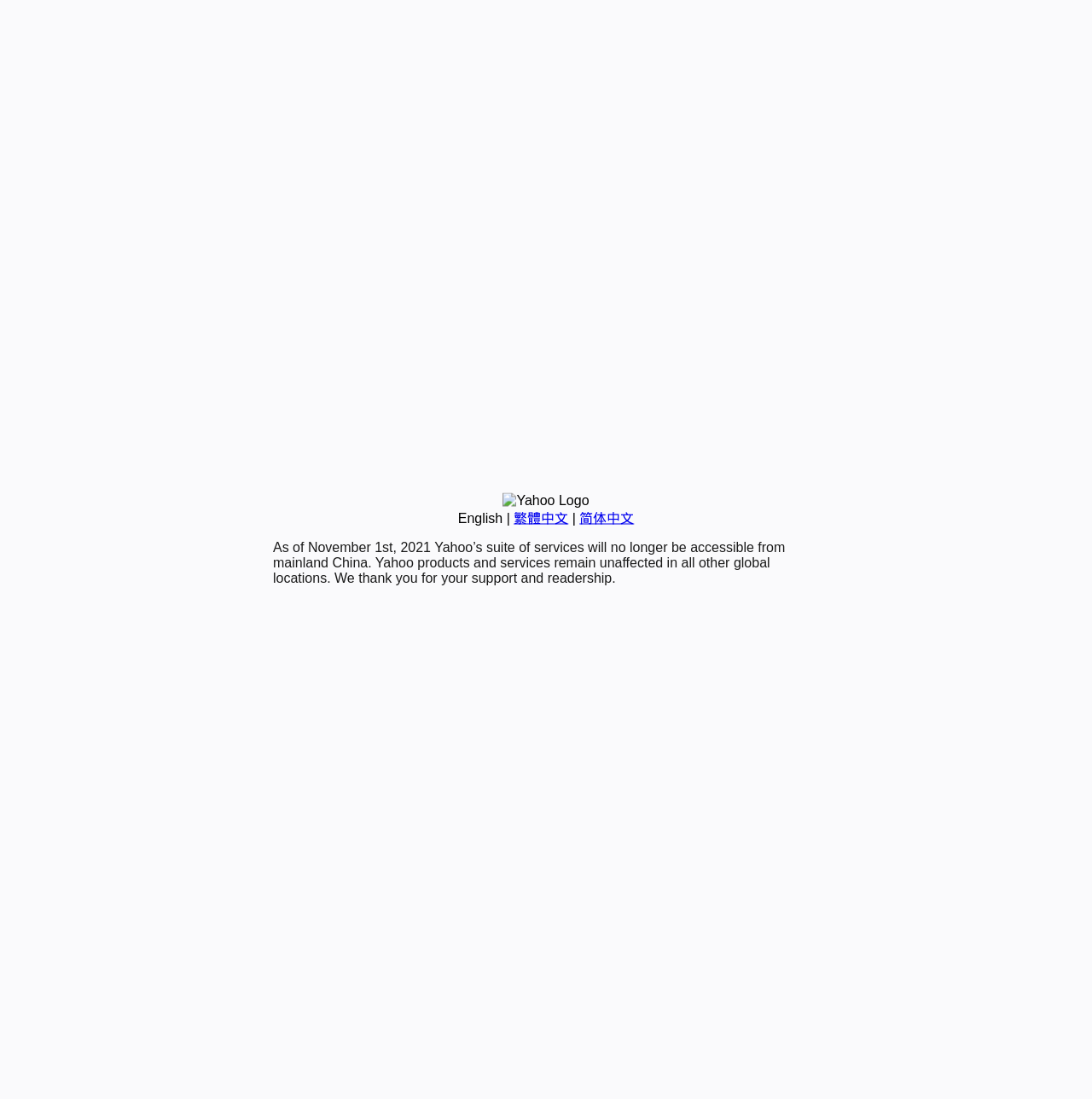Using the element description 繁體中文, predict the bounding box coordinates for the UI element. Provide the coordinates in (top-left x, top-left y, bottom-right x, bottom-right y) format with values ranging from 0 to 1.

[0.47, 0.465, 0.52, 0.478]